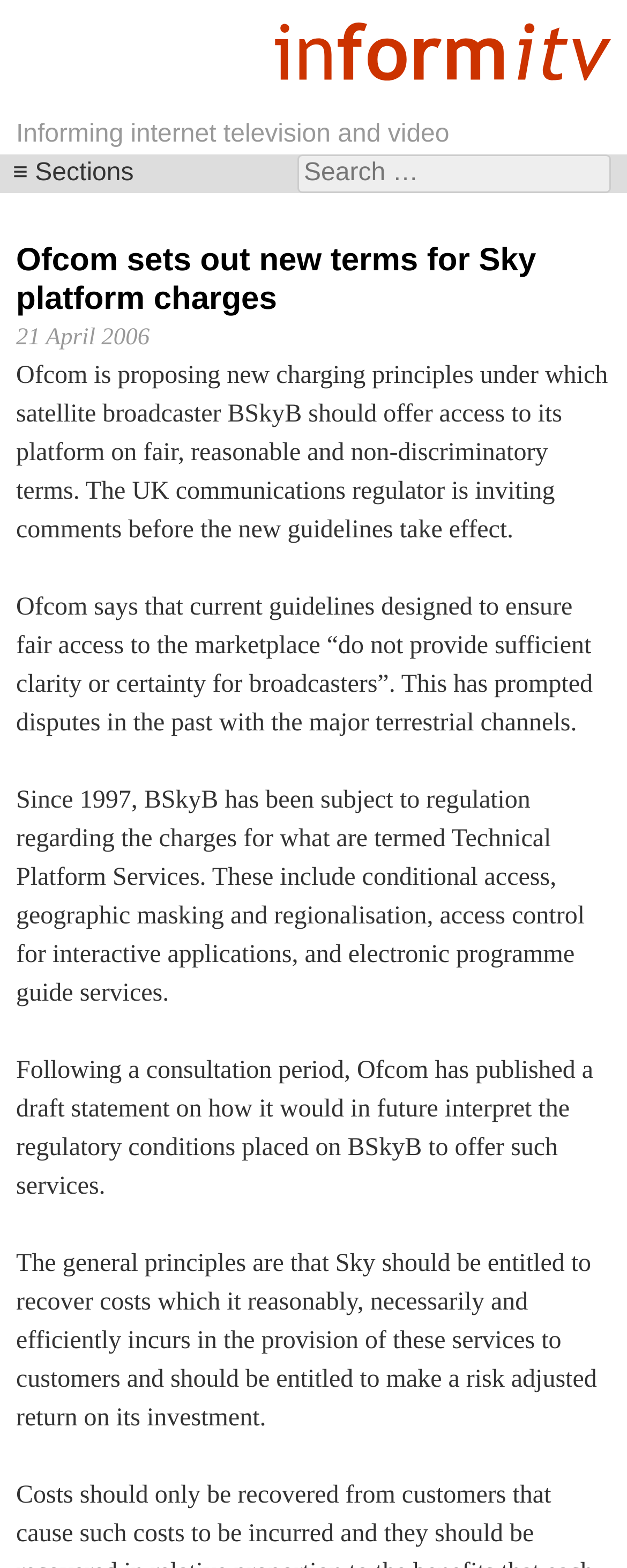When was the article published?
Please respond to the question with a detailed and well-explained answer.

The publication date of the article can be determined by looking at the time element, which has the text '21 April 2006'.